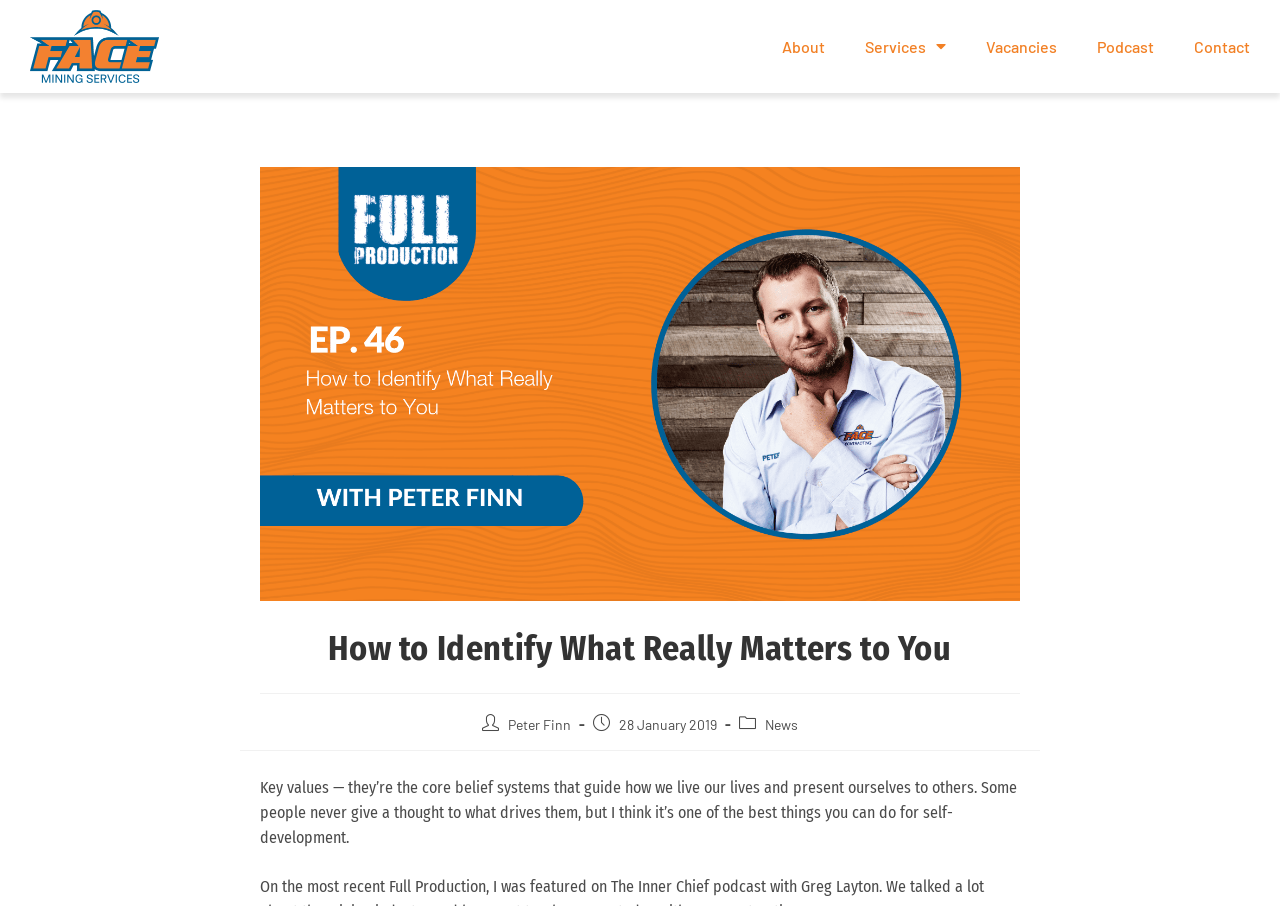Predict the bounding box of the UI element based on the description: "Peter Finn". The coordinates should be four float numbers between 0 and 1, formatted as [left, top, right, bottom].

[0.397, 0.79, 0.446, 0.809]